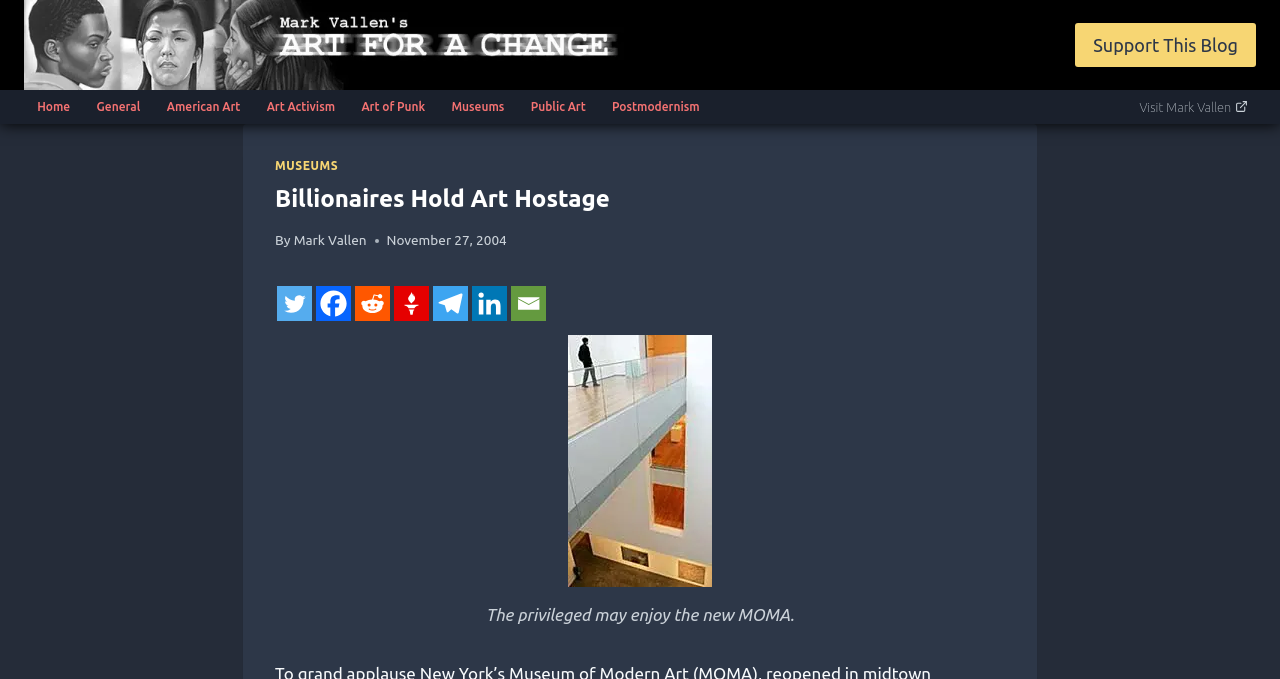What is the name of the blog?
Examine the image and give a concise answer in one word or a short phrase.

Art for a Change